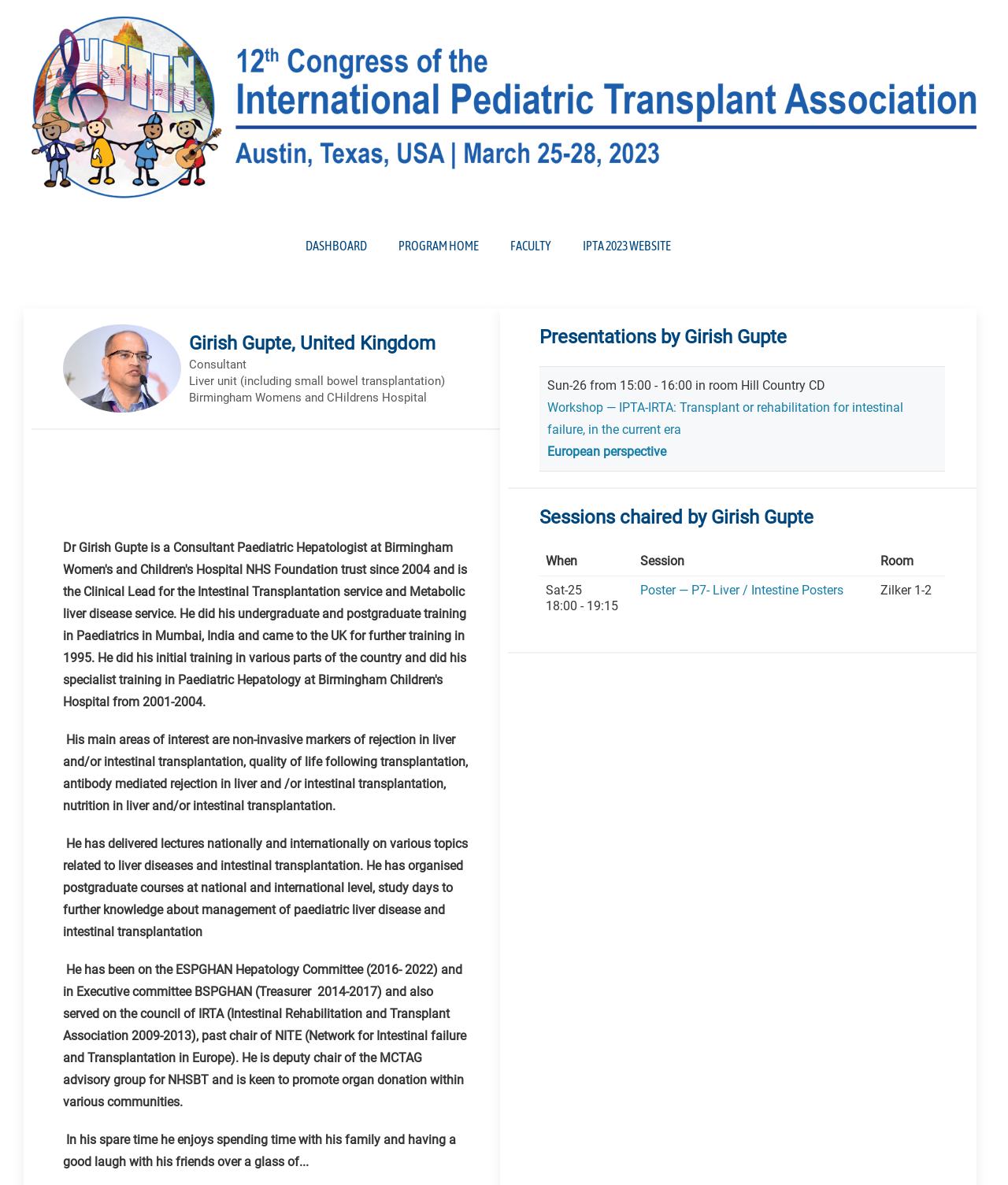What is the topic of the workshop chaired by Girish Gupte?
Give a detailed and exhaustive answer to the question.

I found the answer by looking at the link 'Workshop — IPTA-IRTA: Transplant or rehabilitation for intestinal failure, in the current era' under the heading 'Presentations by Girish Gupte'.